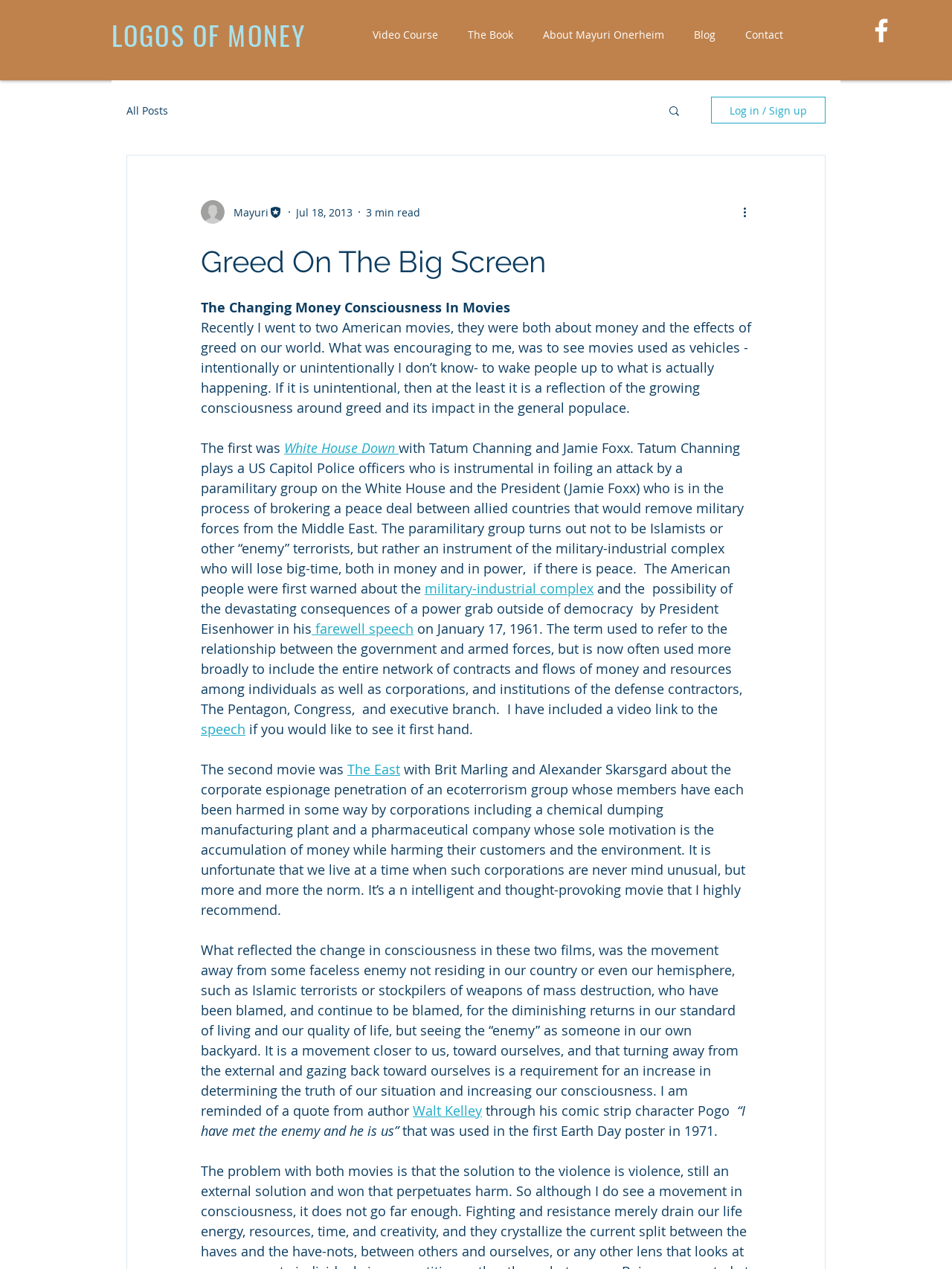Identify the bounding box of the HTML element described as: "speech".

[0.211, 0.567, 0.258, 0.581]